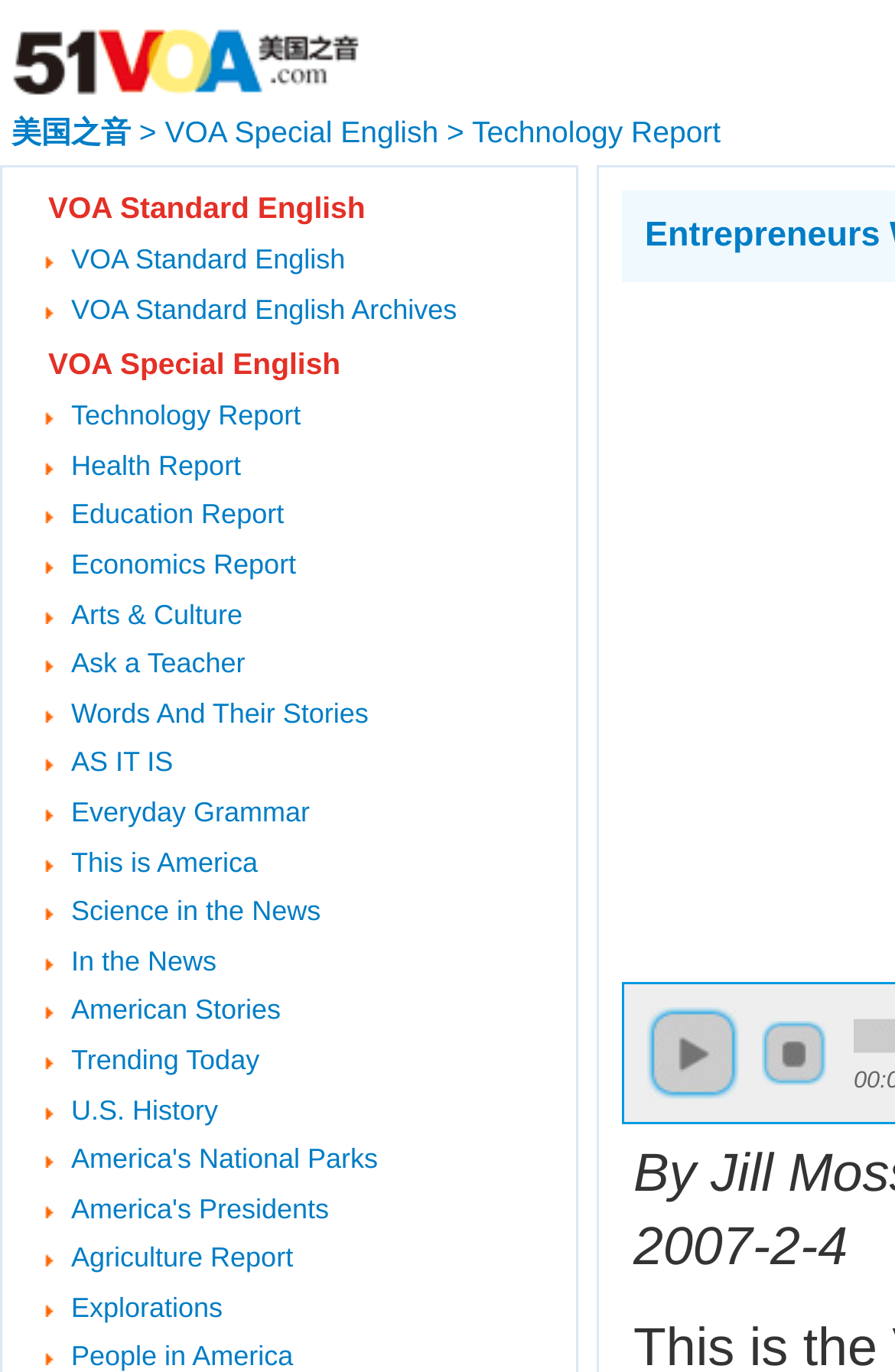Determine the bounding box coordinates for the element that should be clicked to follow this instruction: "Click on VOA Standard English". The coordinates should be given as four float numbers between 0 and 1, in the format [left, top, right, bottom].

[0.054, 0.139, 0.408, 0.164]